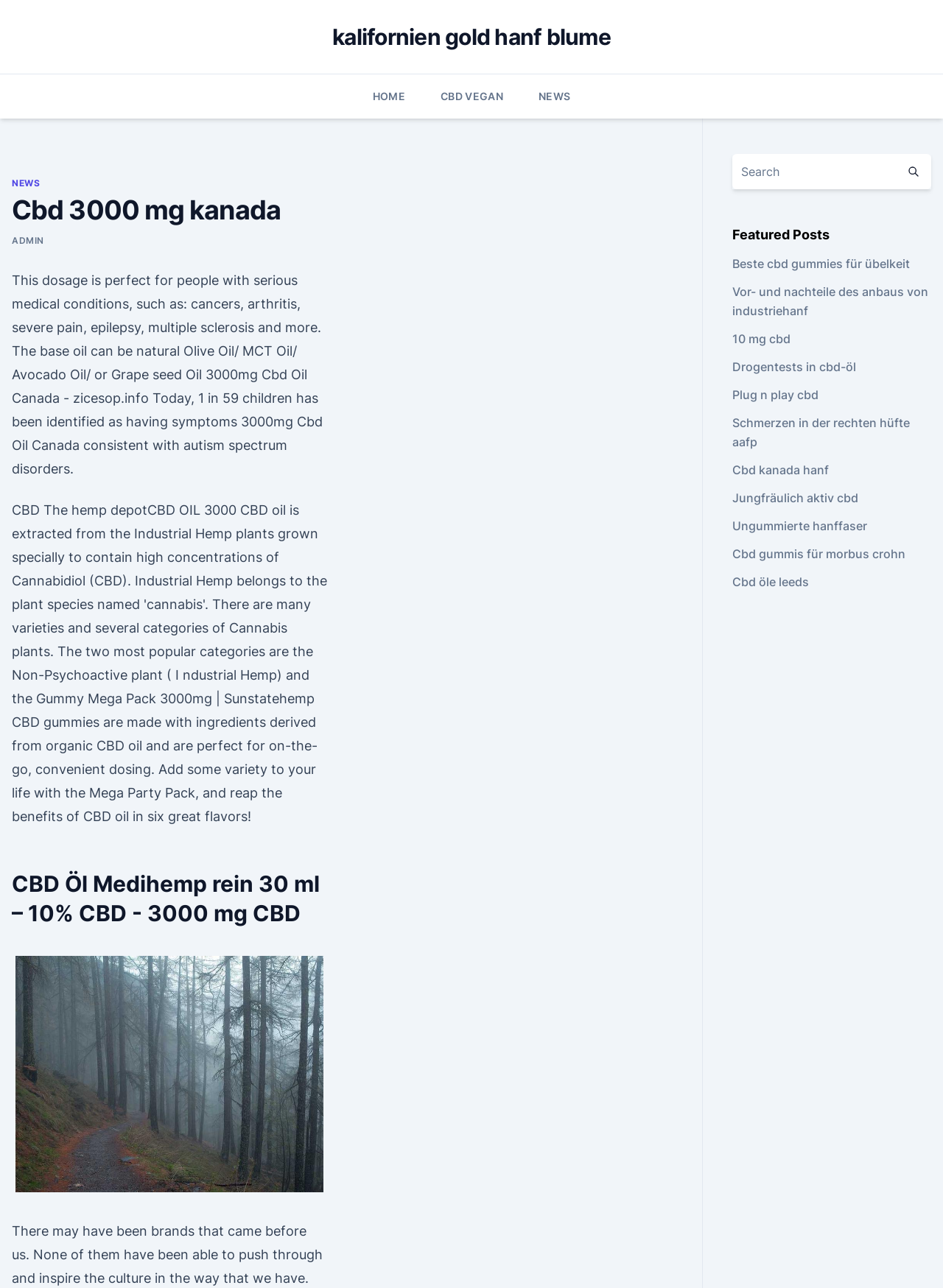Identify the bounding box coordinates of the region I need to click to complete this instruction: "Go to the 'HOME' page".

[0.395, 0.058, 0.43, 0.092]